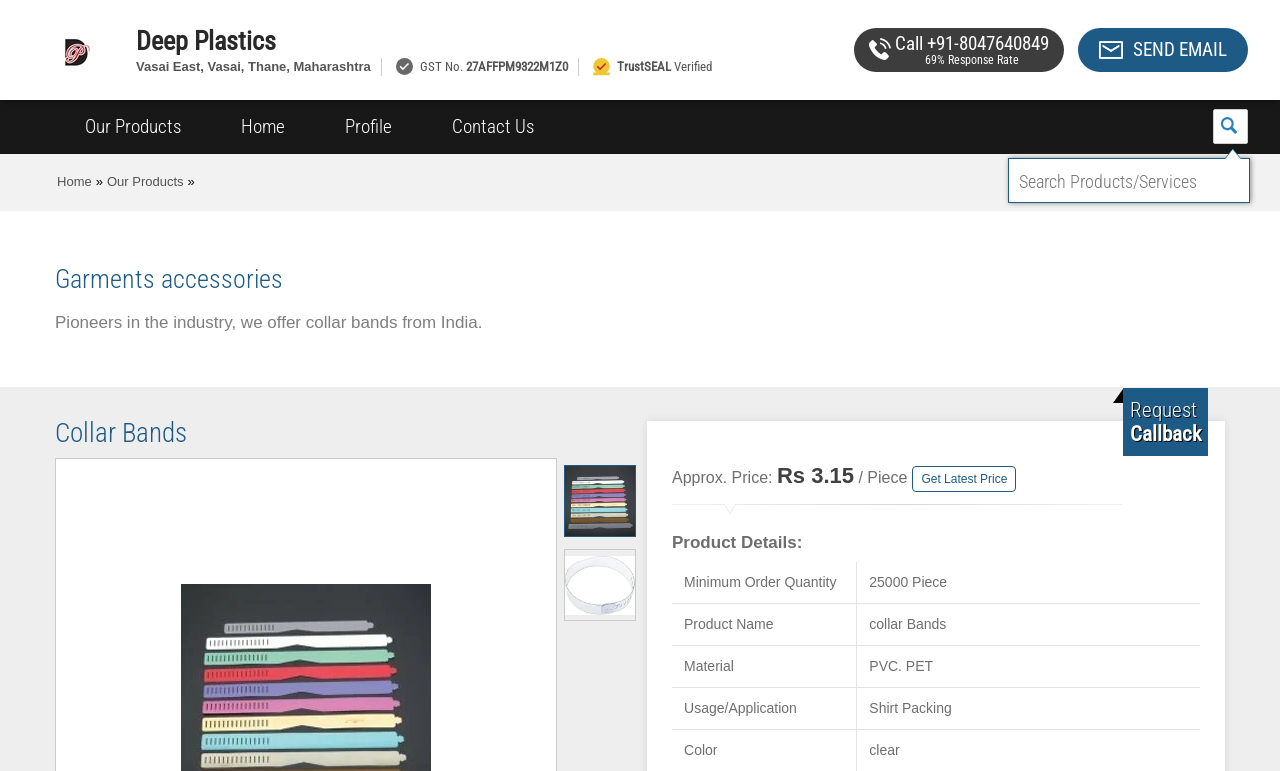Please identify the bounding box coordinates of the area that needs to be clicked to follow this instruction: "Click on the 'Contact Us' link".

[0.33, 0.13, 0.441, 0.2]